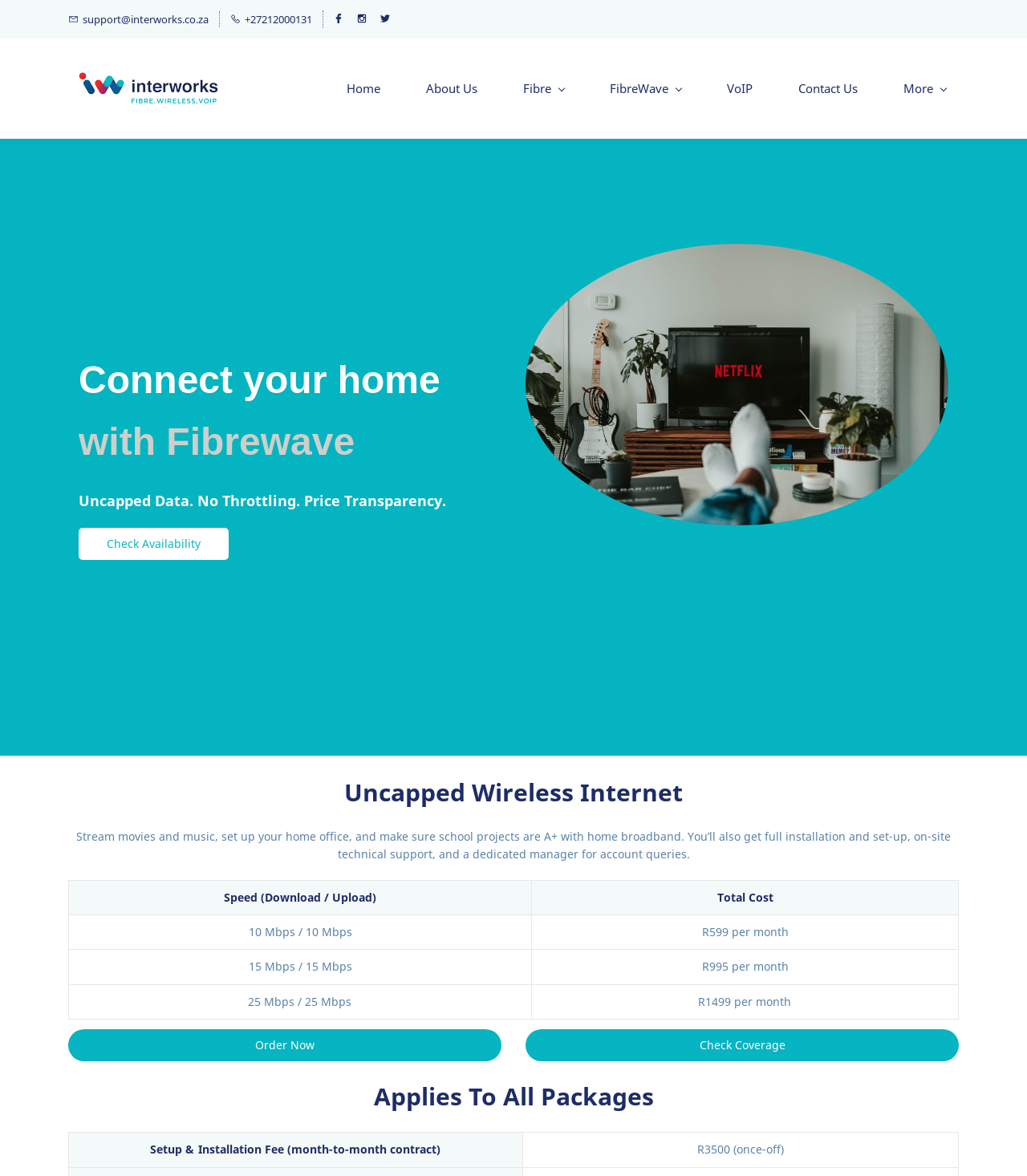Determine the bounding box coordinates for the region that must be clicked to execute the following instruction: "Check availability".

[0.077, 0.449, 0.223, 0.476]